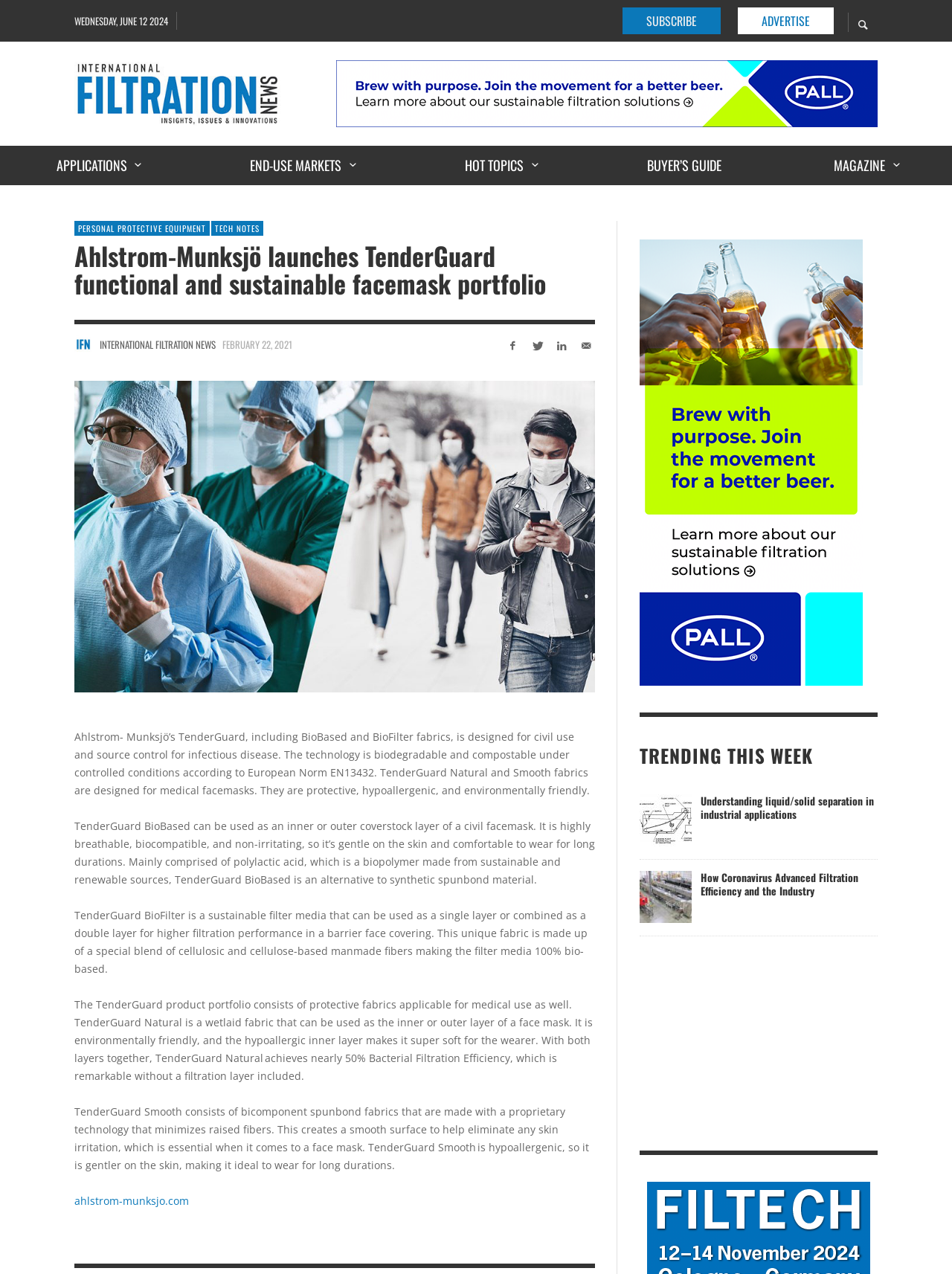Refer to the image and provide a thorough answer to this question:
What is the website of the company that launches TenderGuard?

I found the website of the company by looking at the link 'ahlstrom-munksjo.com' which is located at the bottom of the webpage.